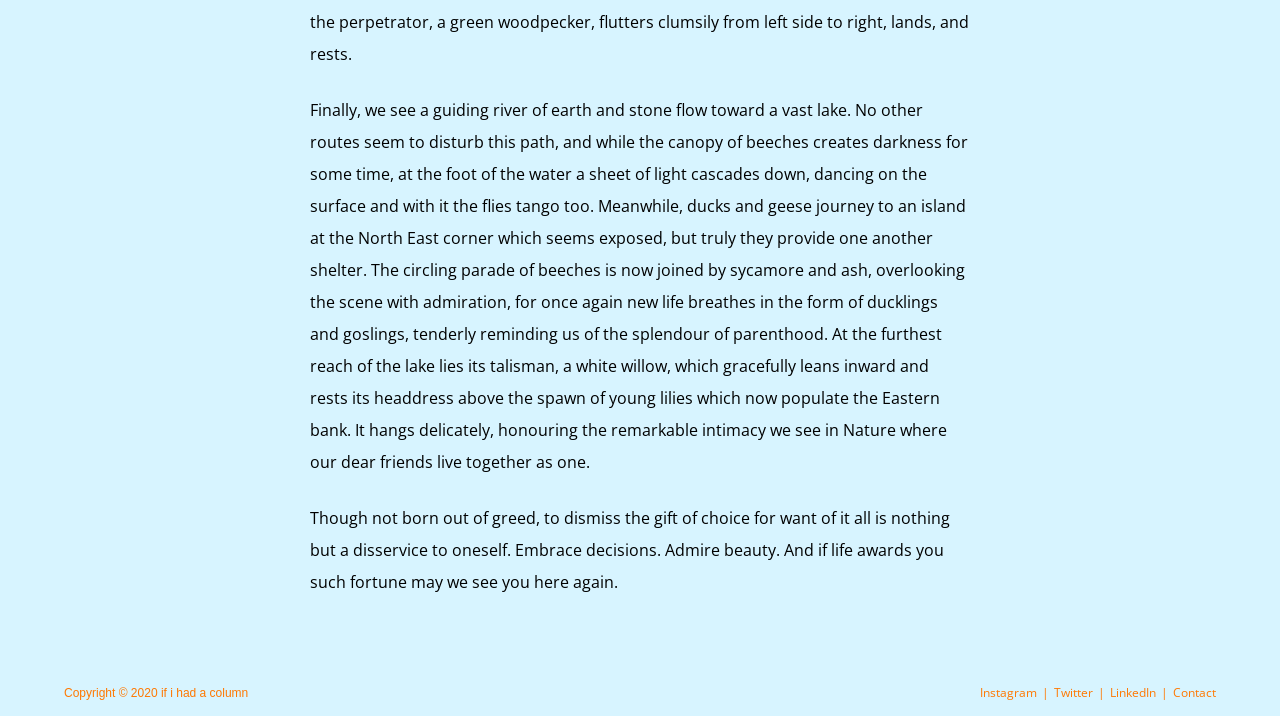Based on what you see in the screenshot, provide a thorough answer to this question: What is the scene described in the first paragraph?

The first paragraph describes a serene natural scene where a guiding river of earth and stone flows towards a vast lake, surrounded by beeches, sycamore, and ash trees, with ducks, geese, and other wildlife present.